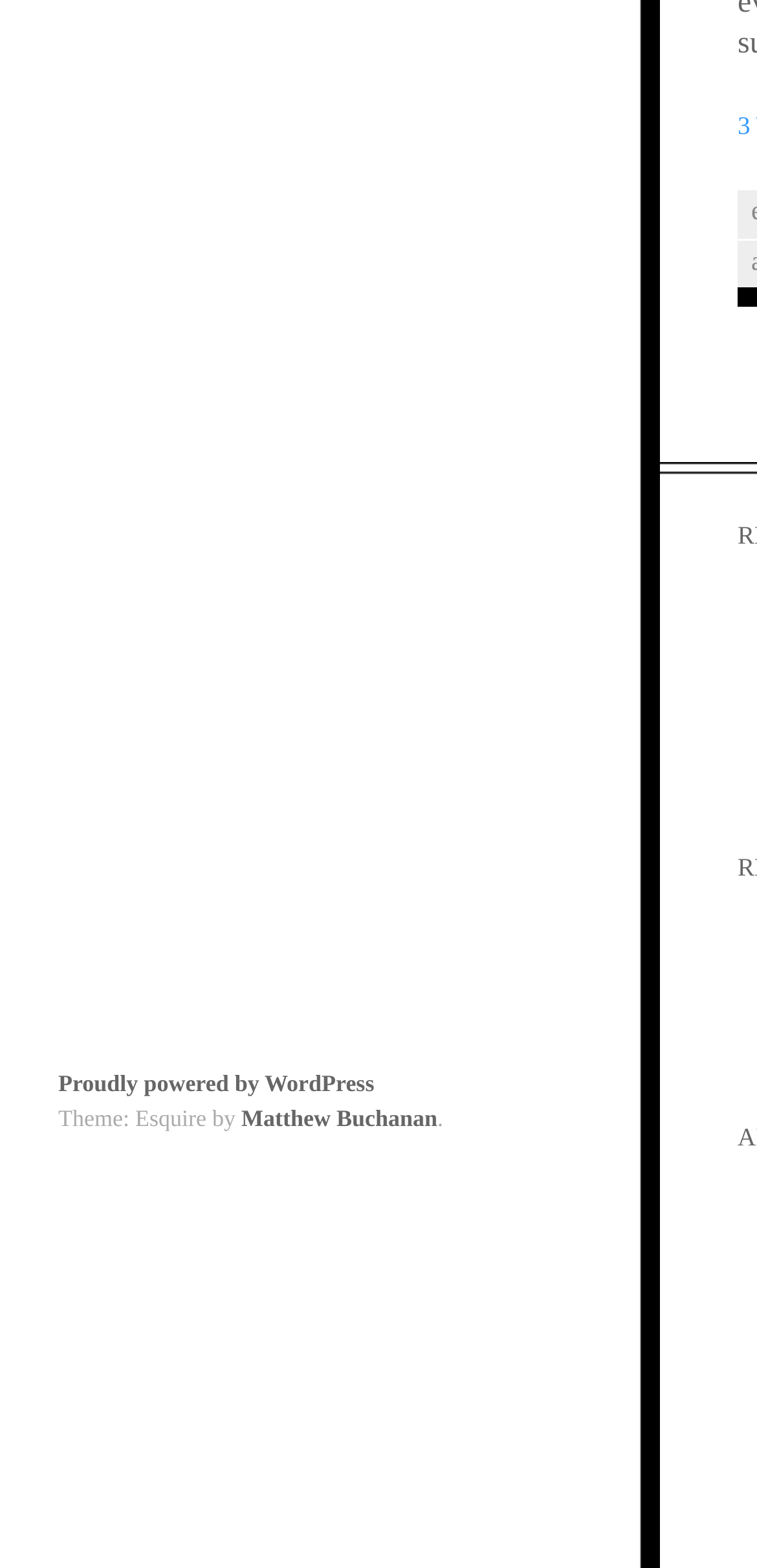Locate the UI element described by Matthew Buchanan in the provided webpage screenshot. Return the bounding box coordinates in the format (top-left x, top-left y, bottom-right x, bottom-right y), ensuring all values are between 0 and 1.

[0.319, 0.704, 0.578, 0.722]